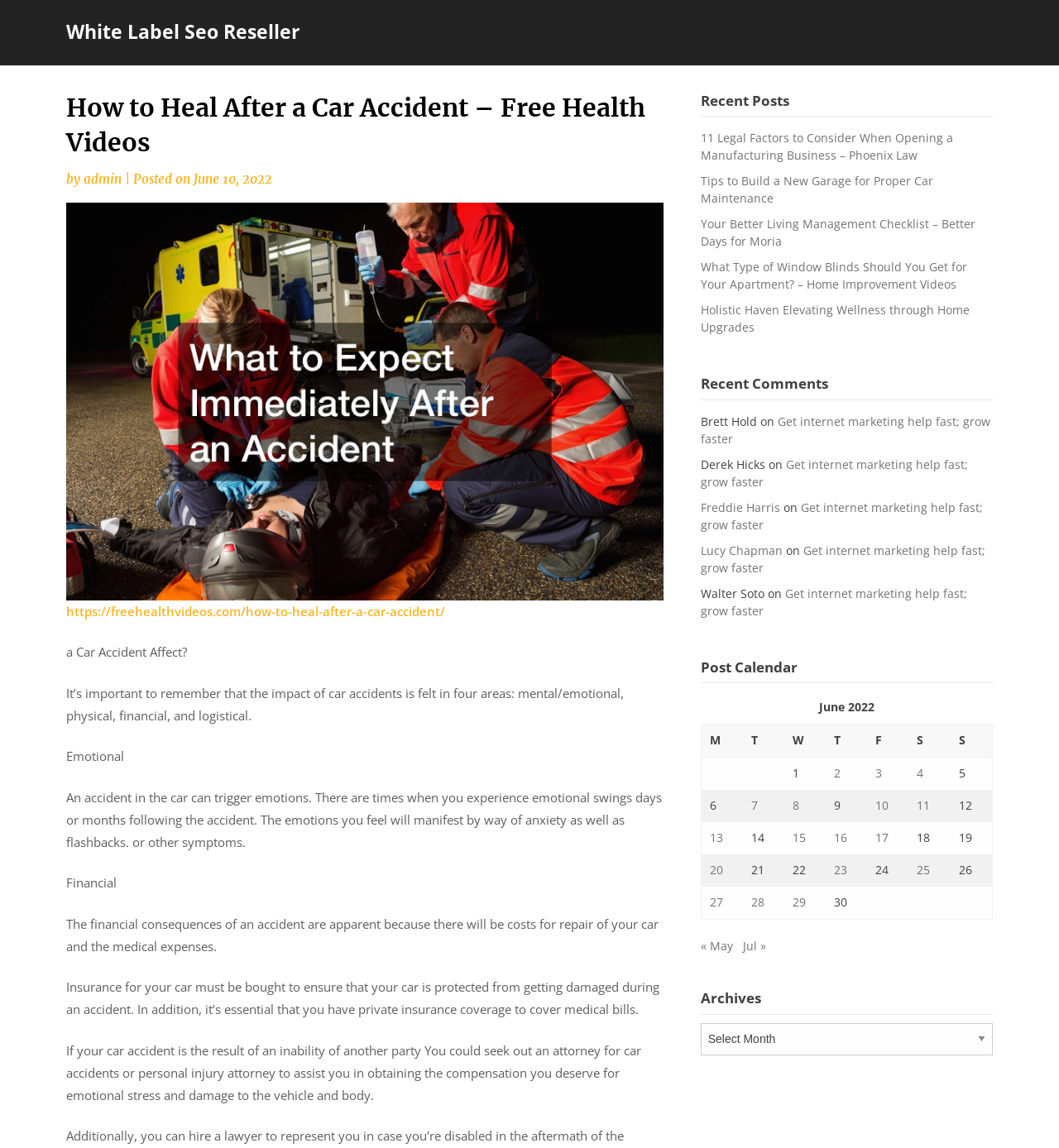Provide a one-word or short-phrase answer to the question:
What is the name of the author of the post 'How to Heal After a Car Accident'?

admin